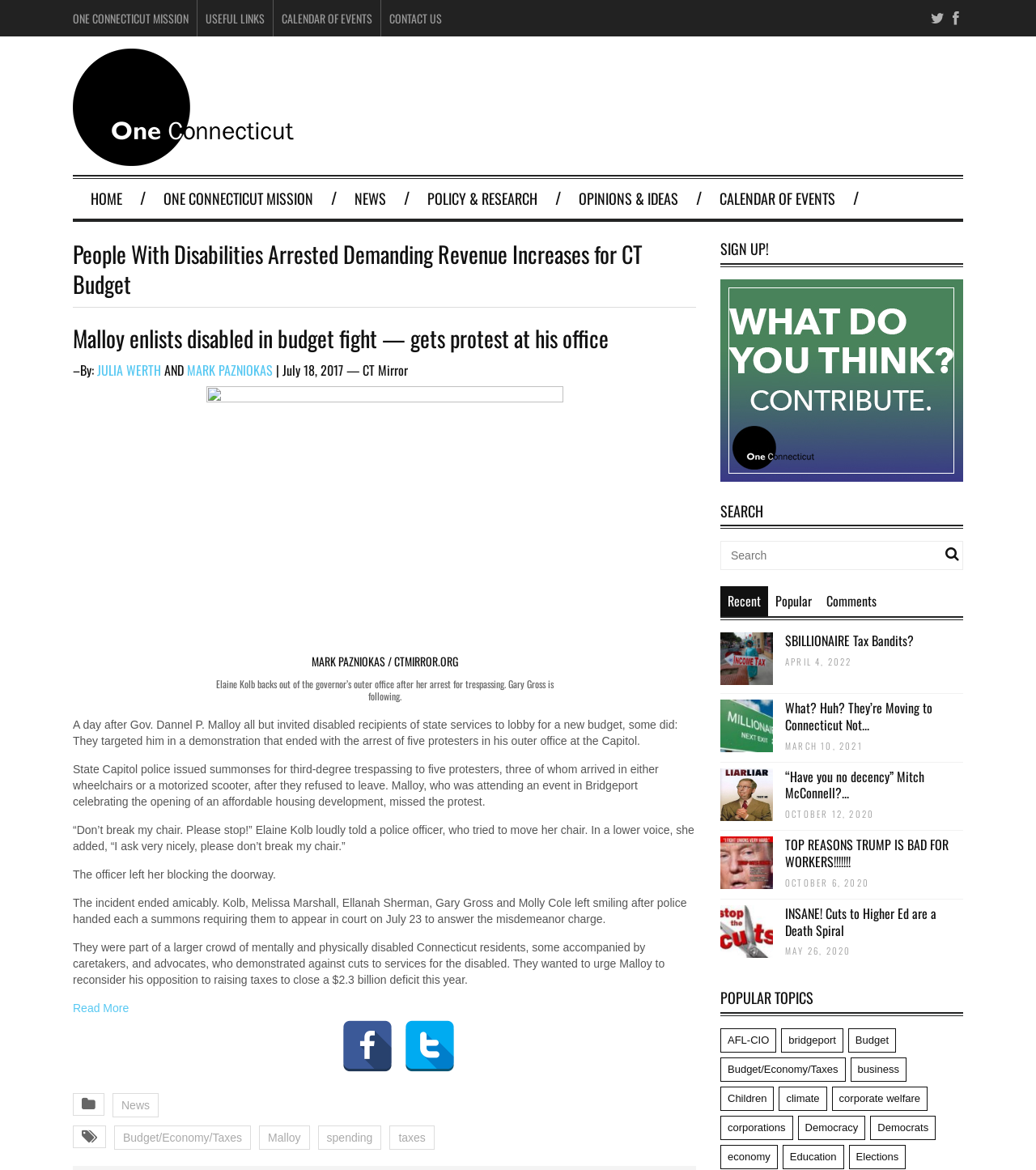Determine the bounding box coordinates (top-left x, top-left y, bottom-right x, bottom-right y) of the UI element described in the following text: Children

[0.695, 0.929, 0.747, 0.949]